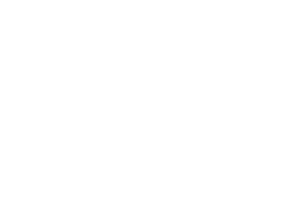Please answer the following question as detailed as possible based on the image: 
What standards is the Esun product certified under?

The label mentions that the Esun product is certified under REACH and RoHS standards, which are regulatory standards for chemical substances and electrical equipment, respectively.